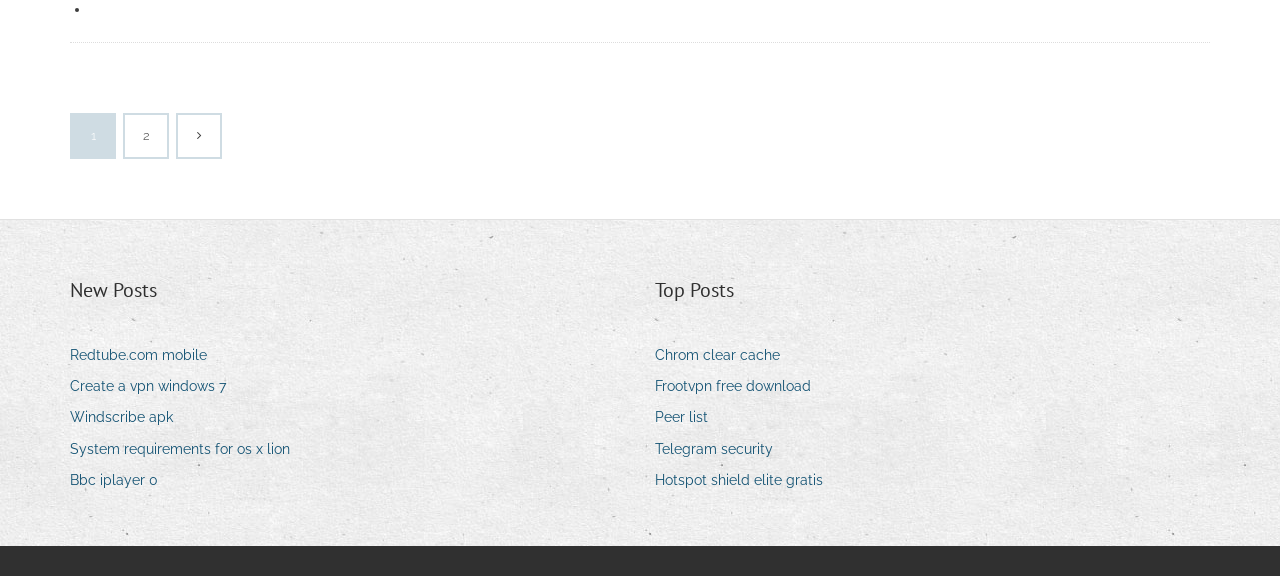How many categories of posts are there on the webpage?
Using the visual information, respond with a single word or phrase.

2